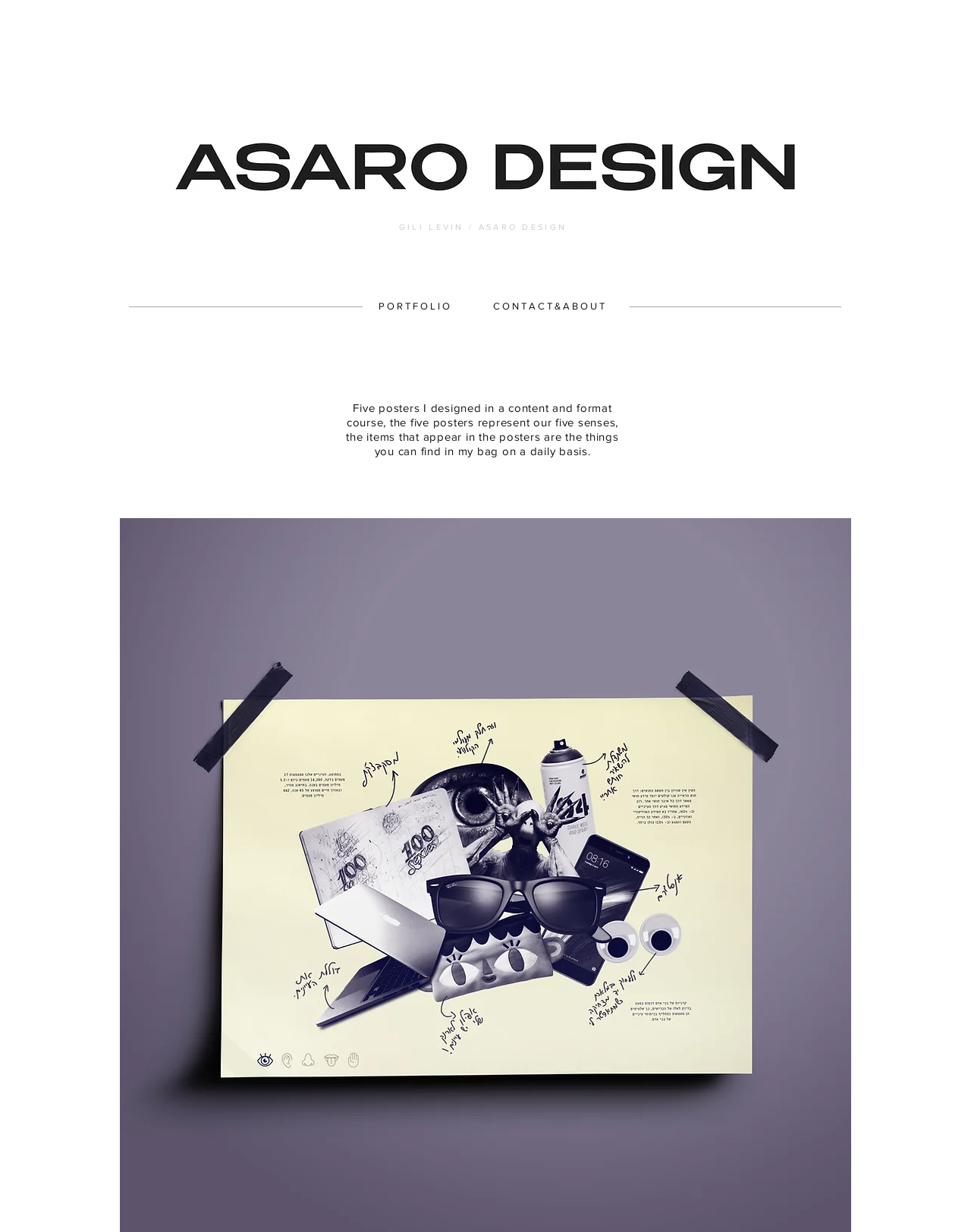What can be found in the designer's bag?
Look at the screenshot and provide an in-depth answer.

According to the StaticText element, the items that appear in the posters are the things you can find in the designer's bag on a daily basis.